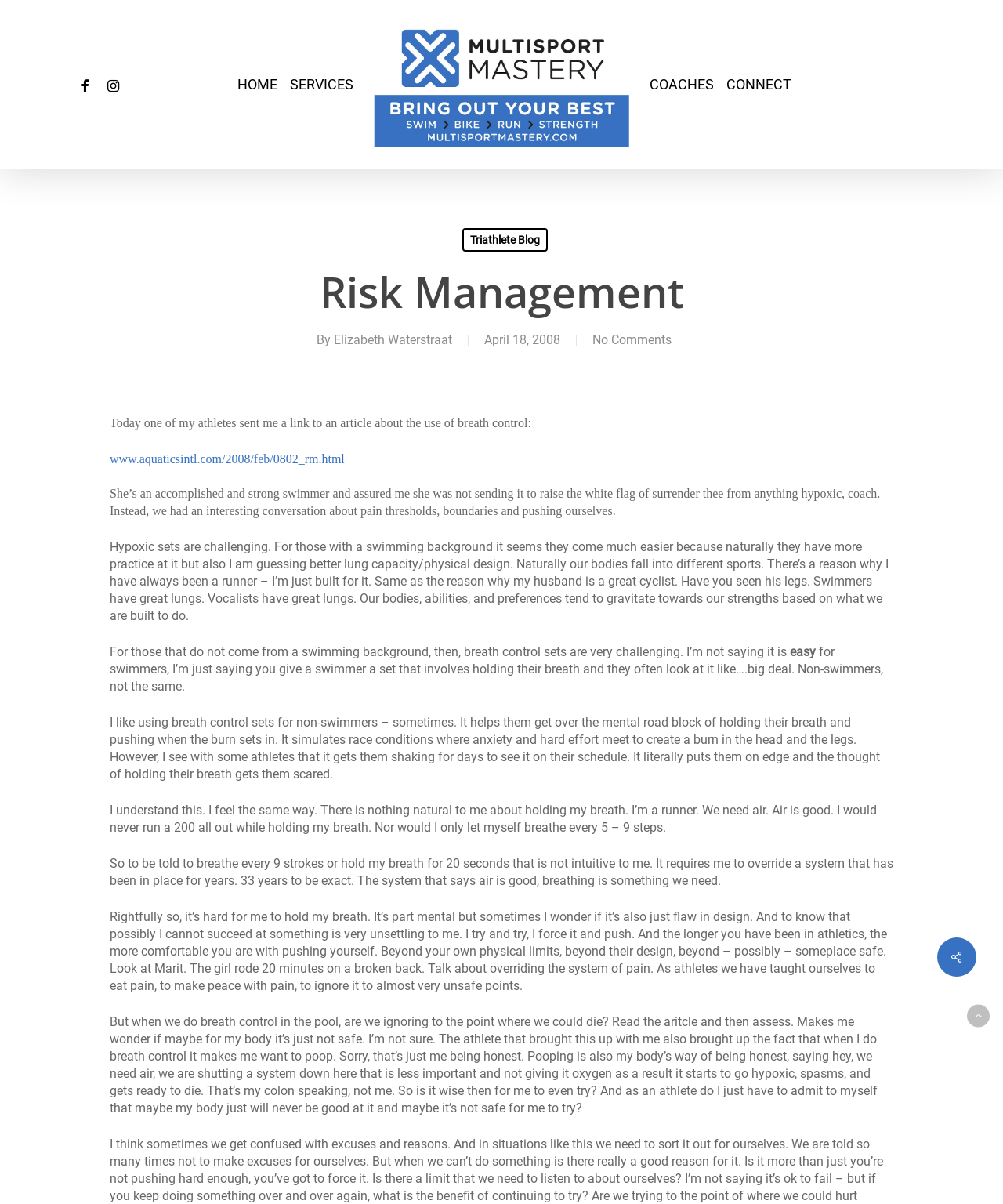What is the physical response of the author's body when doing breath control?
Using the information from the image, give a concise answer in one word or a short phrase.

Wanting to poop